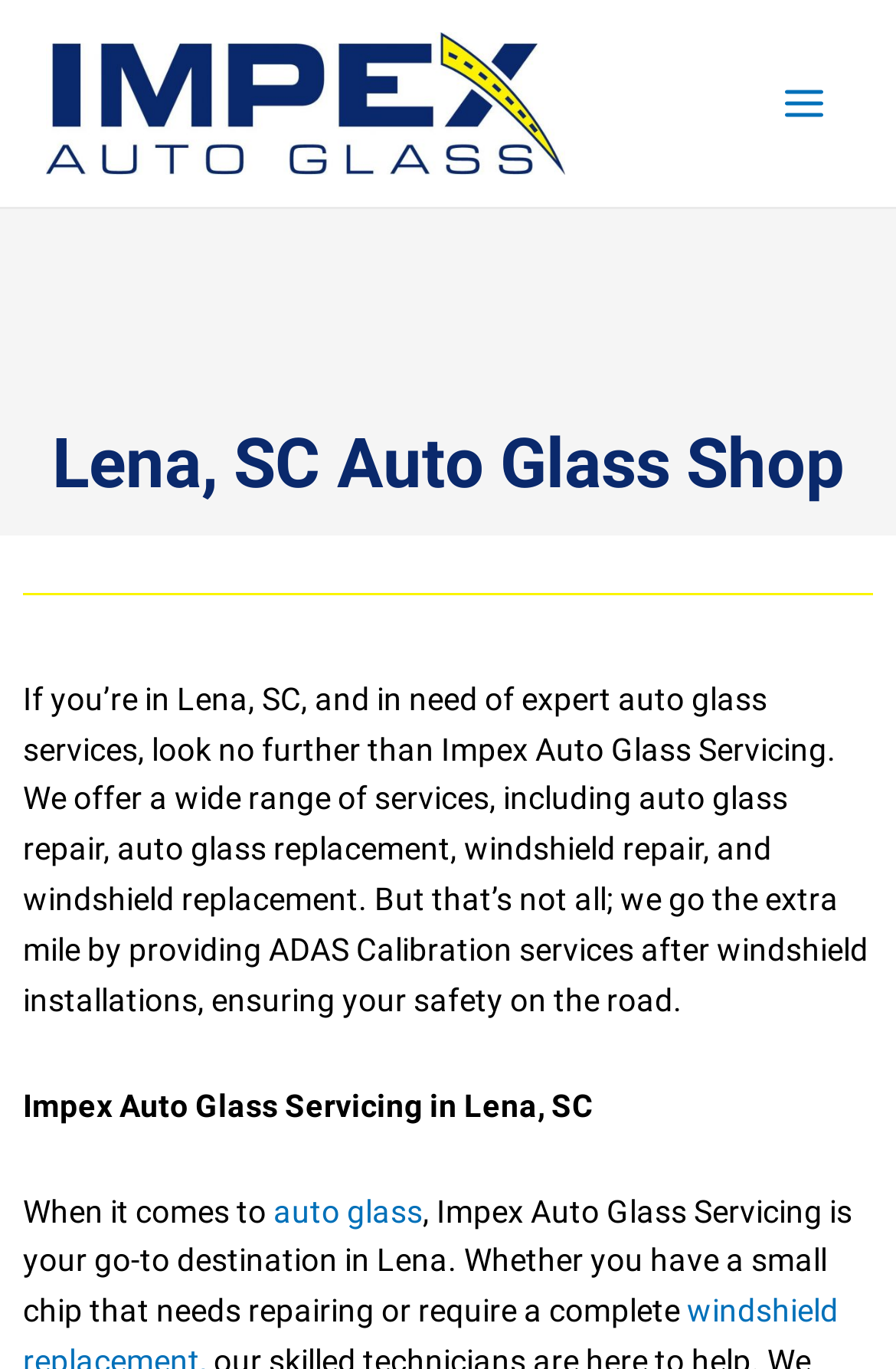What services does Impex Auto Glass Servicing offer?
Using the image, elaborate on the answer with as much detail as possible.

Based on the webpage content, Impex Auto Glass Servicing offers a range of services including auto glass repair, auto glass replacement, windshield repair, and windshield replacement. Additionally, they provide ADAS Calibration services after windshield installations, ensuring customer safety on the road.